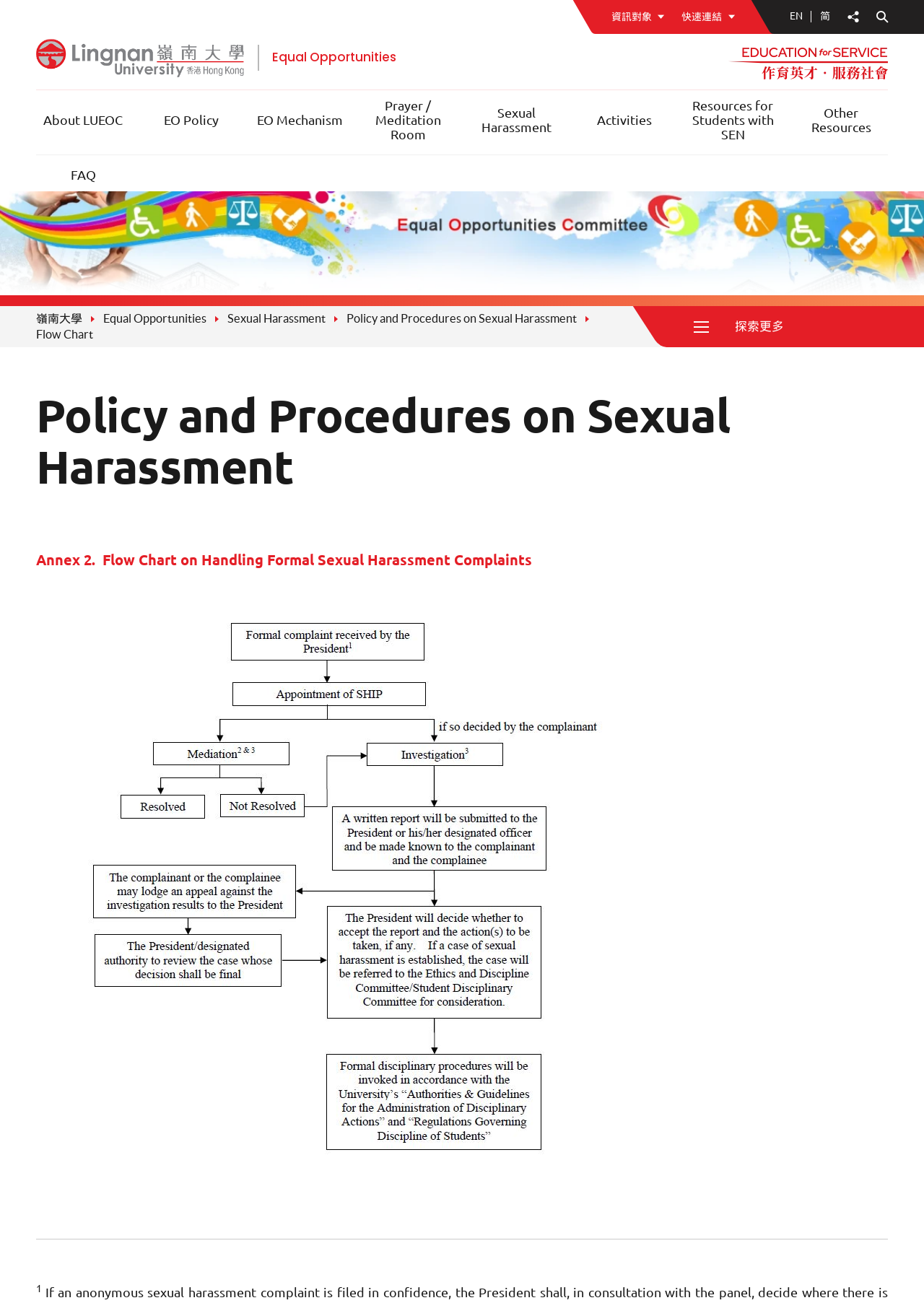Identify the bounding box of the UI element that matches this description: "aria-label="Submit" value="Search"".

None